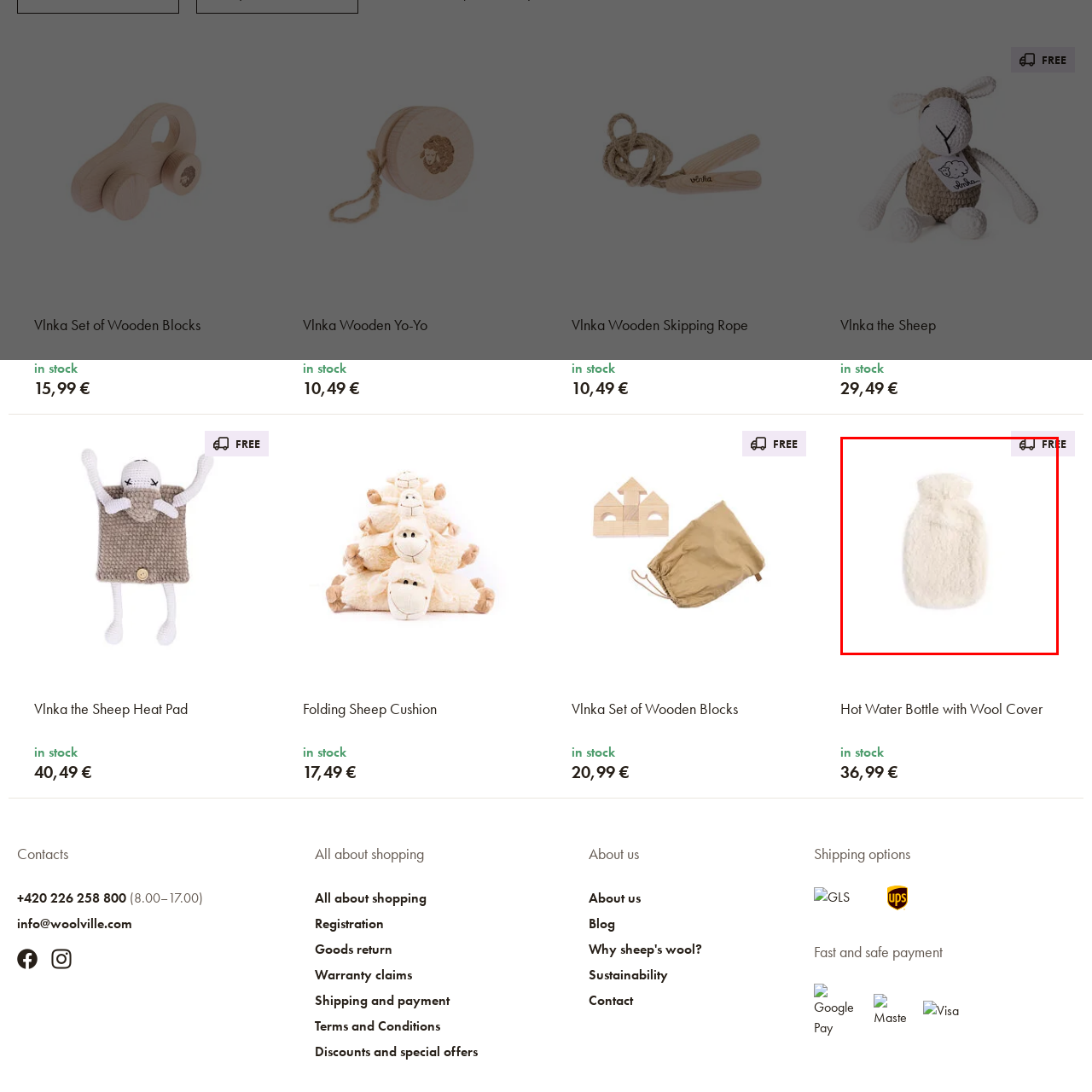Is shipping free for this item?
Please analyze the image within the red bounding box and respond with a detailed answer to the question.

The caption includes a small indicator above the water bottle that says 'free shipping', indicating that shipping is free for this item.